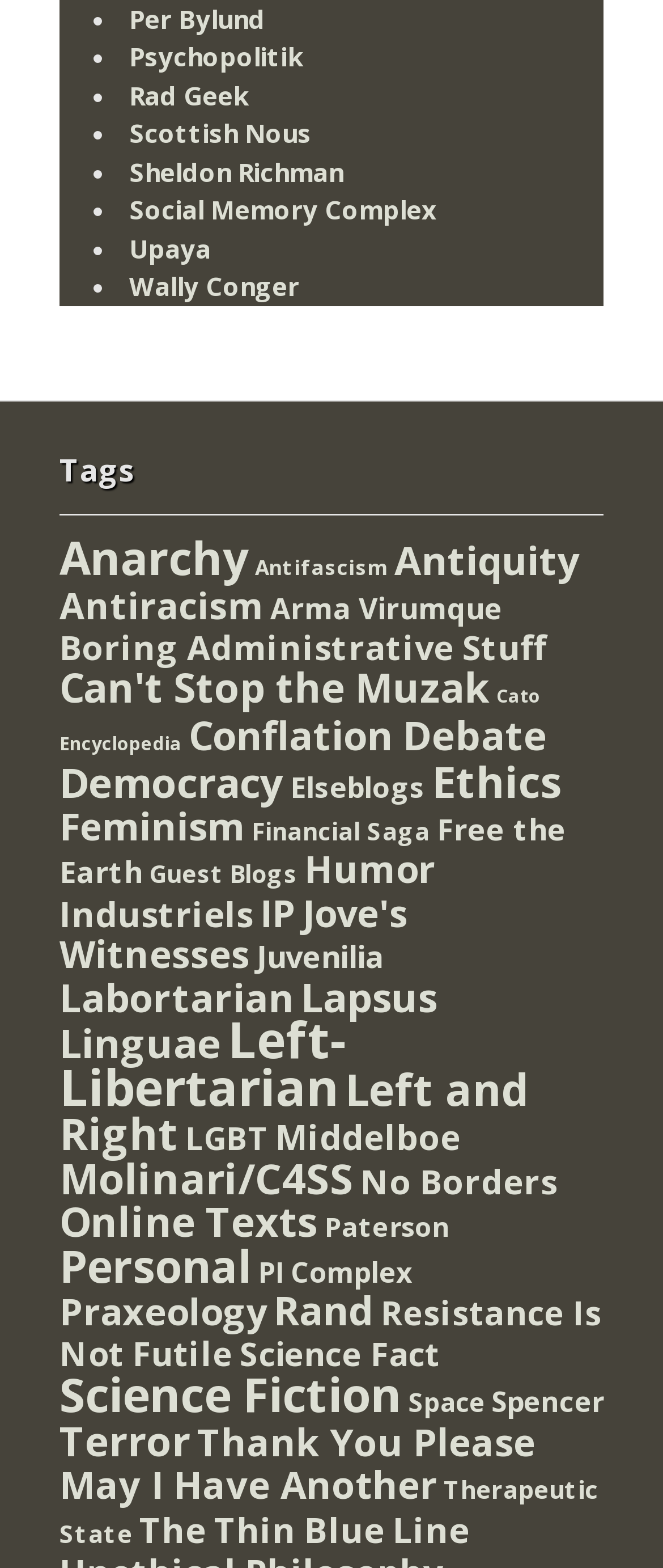Examine the image and give a thorough answer to the following question:
How many tags are listed on this webpage?

I counted the number of links under the 'Tags' heading, and there are 43 links listed.